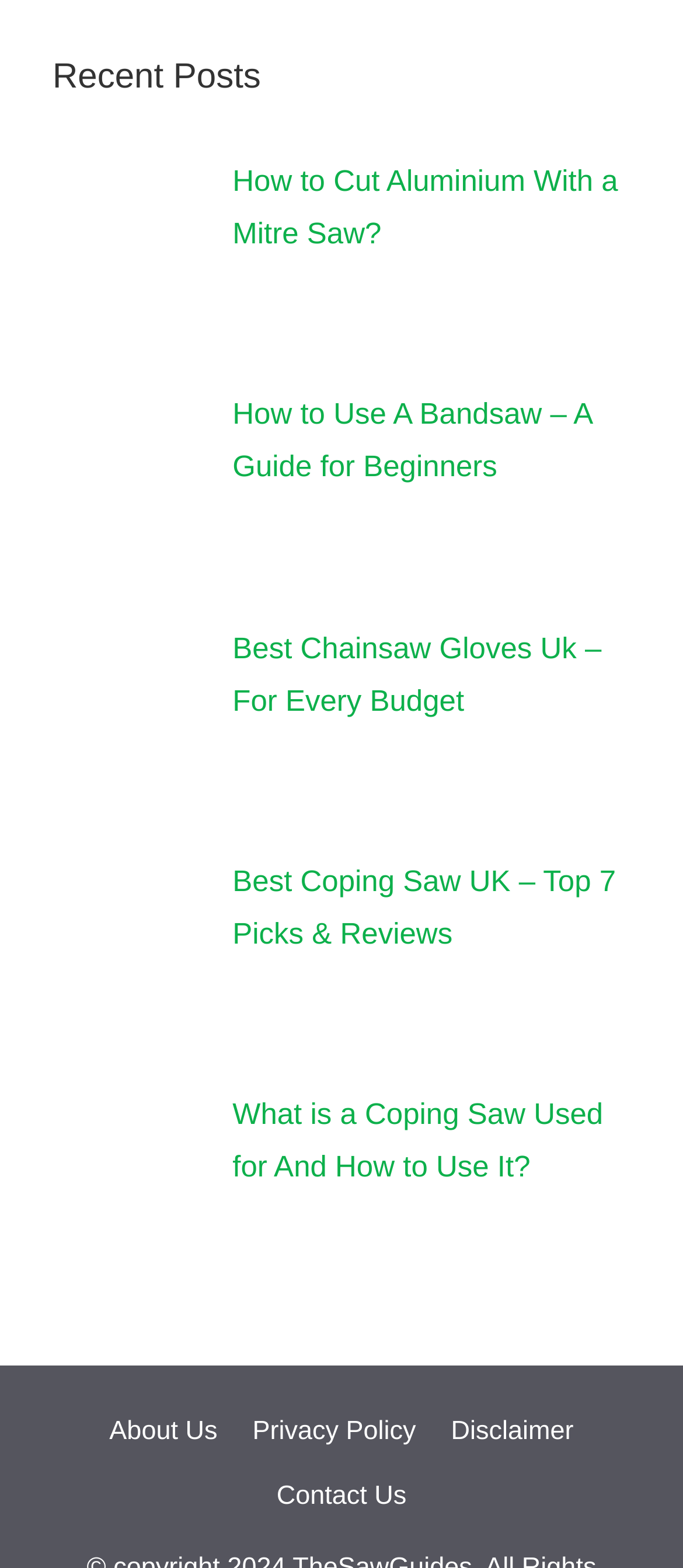What is the purpose of a coping saw?
Please provide a single word or phrase based on the screenshot.

Unknown